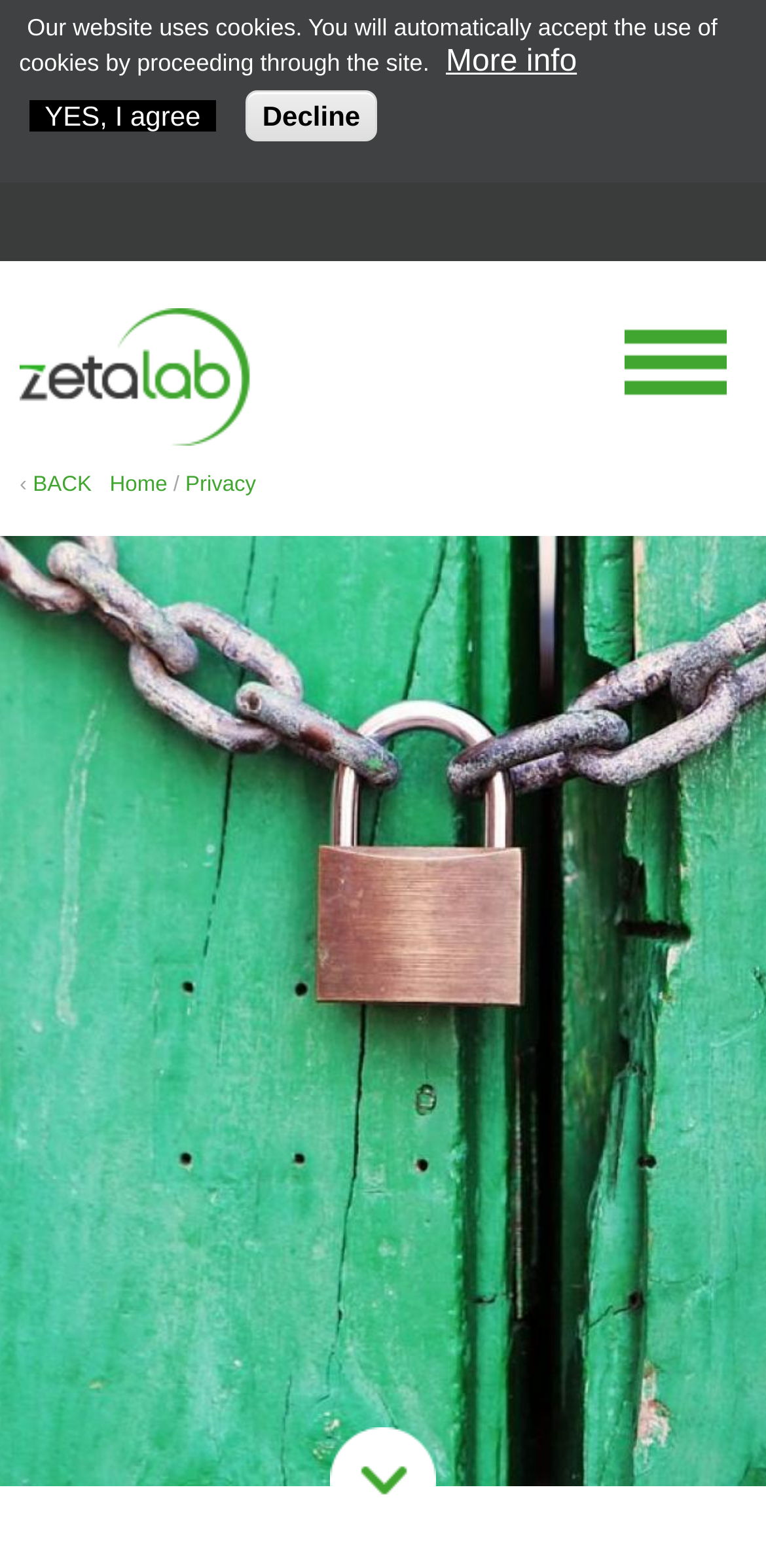Determine the coordinates of the bounding box that should be clicked to complete the instruction: "go to privacy". The coordinates should be represented by four float numbers between 0 and 1: [left, top, right, bottom].

[0.242, 0.302, 0.334, 0.317]